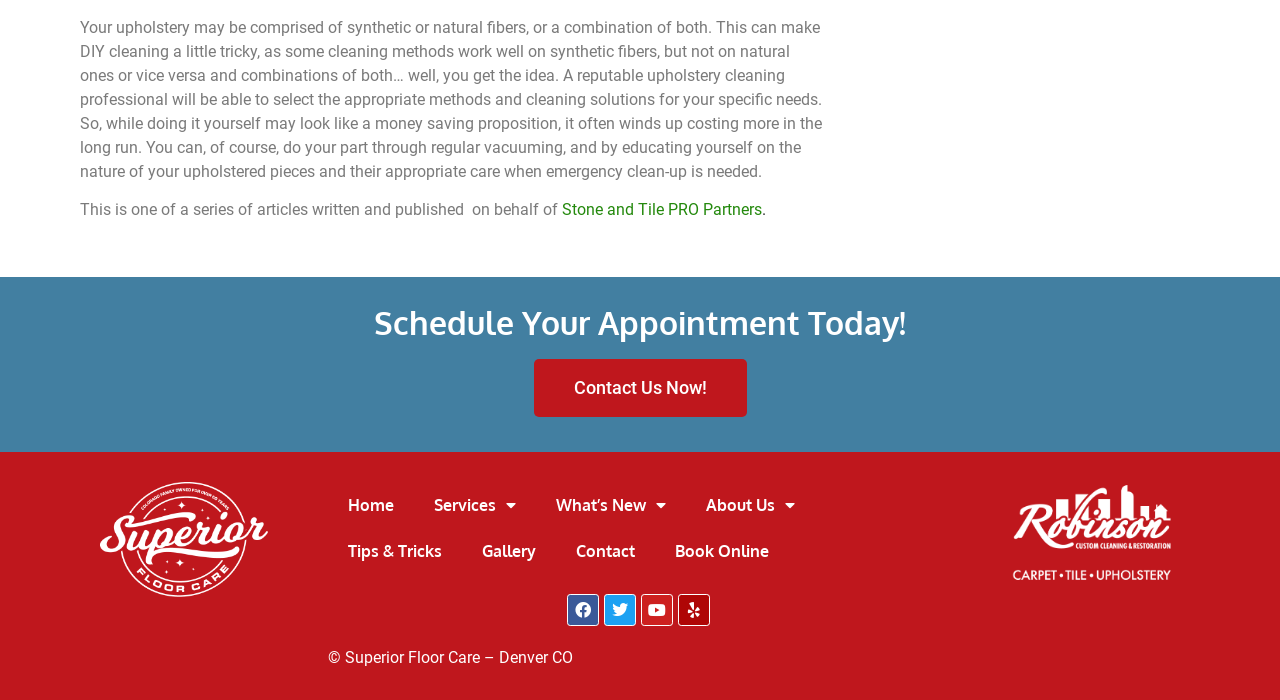Pinpoint the bounding box coordinates of the clickable area necessary to execute the following instruction: "Learn more about Stone and Tile PRO Partners". The coordinates should be given as four float numbers between 0 and 1, namely [left, top, right, bottom].

[0.439, 0.286, 0.595, 0.313]